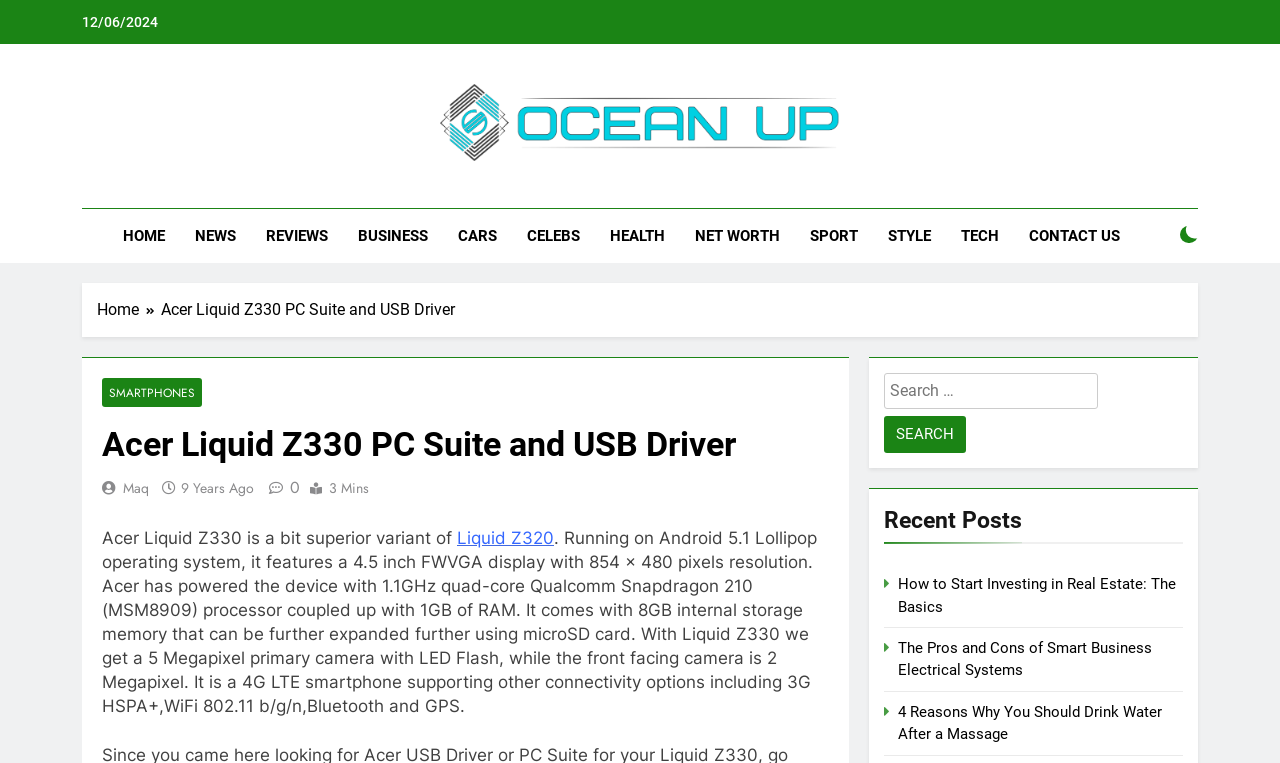Please specify the bounding box coordinates of the element that should be clicked to execute the given instruction: 'Search for something'. Ensure the coordinates are four float numbers between 0 and 1, expressed as [left, top, right, bottom].

None